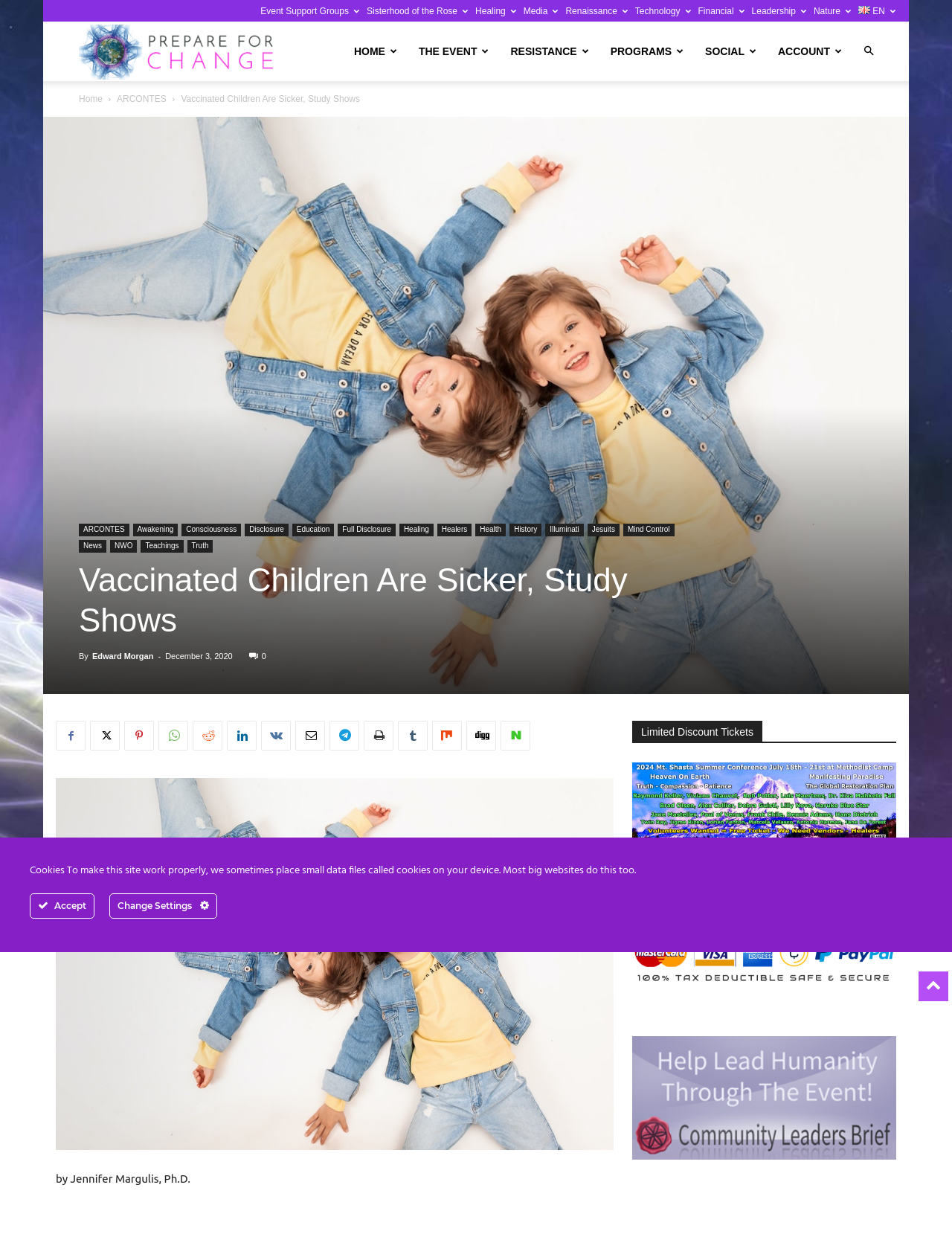What is the author of the article 'Vaccinated Children Are Sicker, Study Shows'? Please answer the question using a single word or phrase based on the image.

Edward Morgan